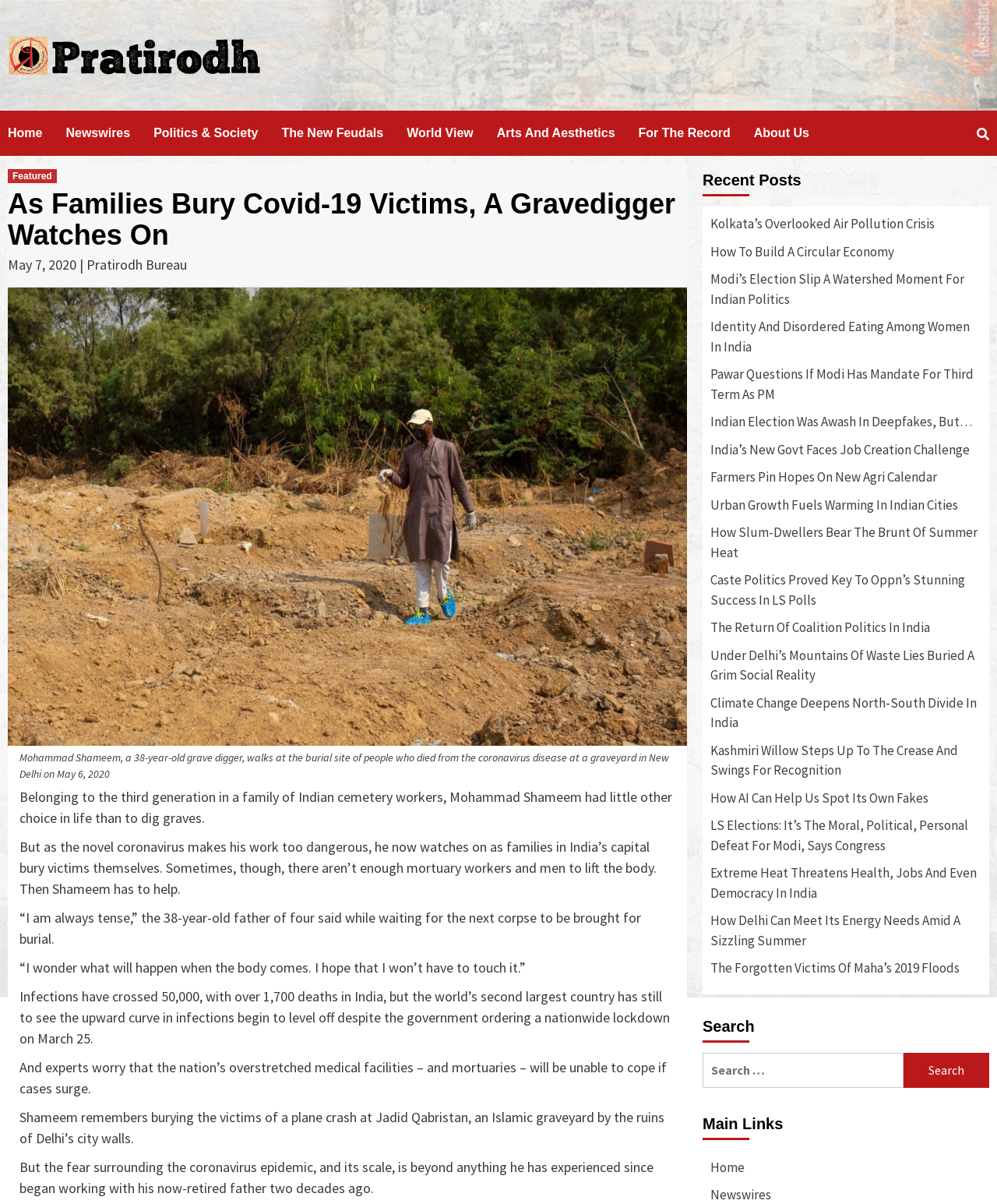Please locate the bounding box coordinates for the element that should be clicked to achieve the following instruction: "Click on the 'Home' link". Ensure the coordinates are given as four float numbers between 0 and 1, i.e., [left, top, right, bottom].

[0.008, 0.092, 0.066, 0.129]